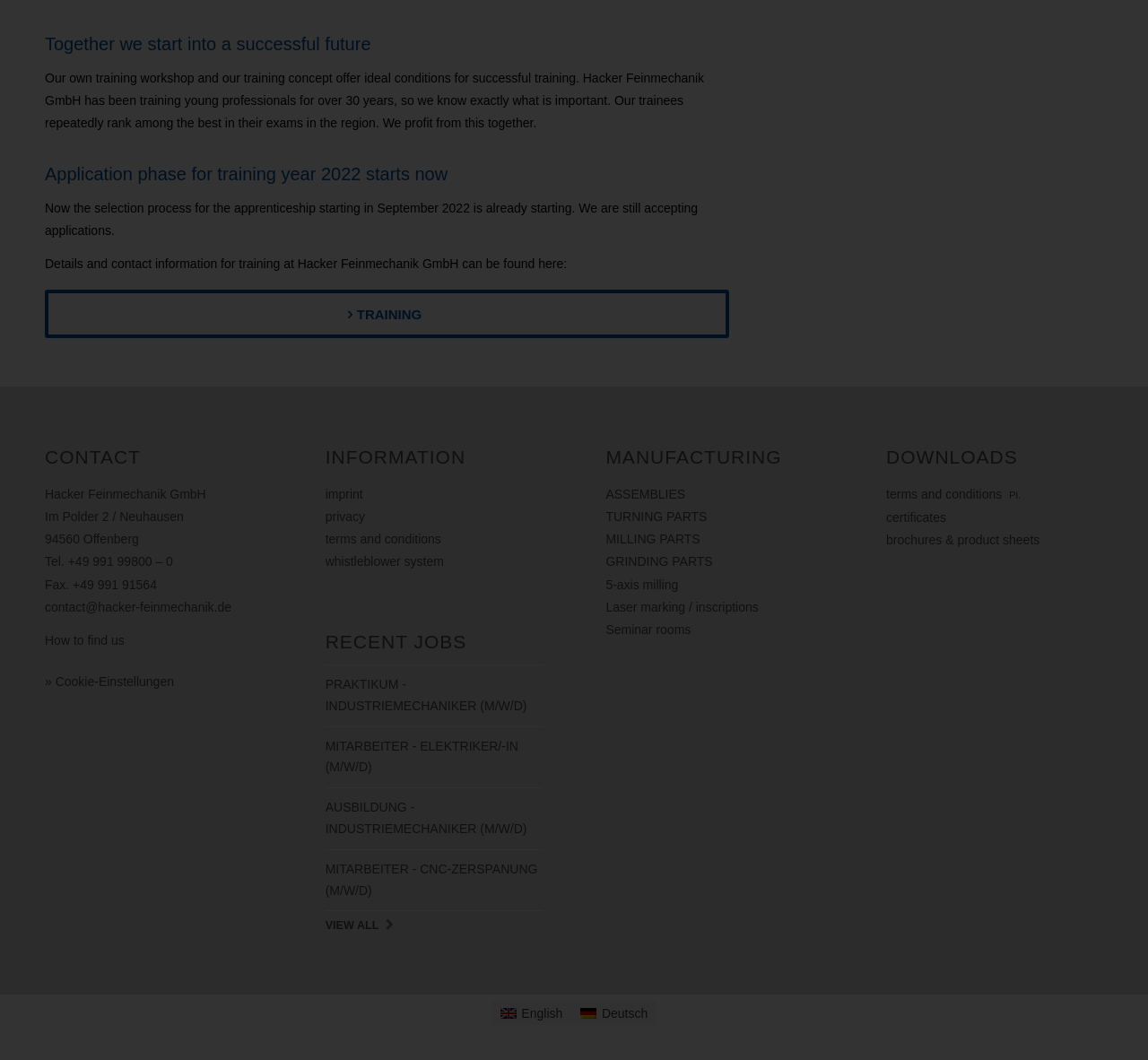Determine the bounding box coordinates for the area you should click to complete the following instruction: "View contact information".

[0.039, 0.417, 0.228, 0.446]